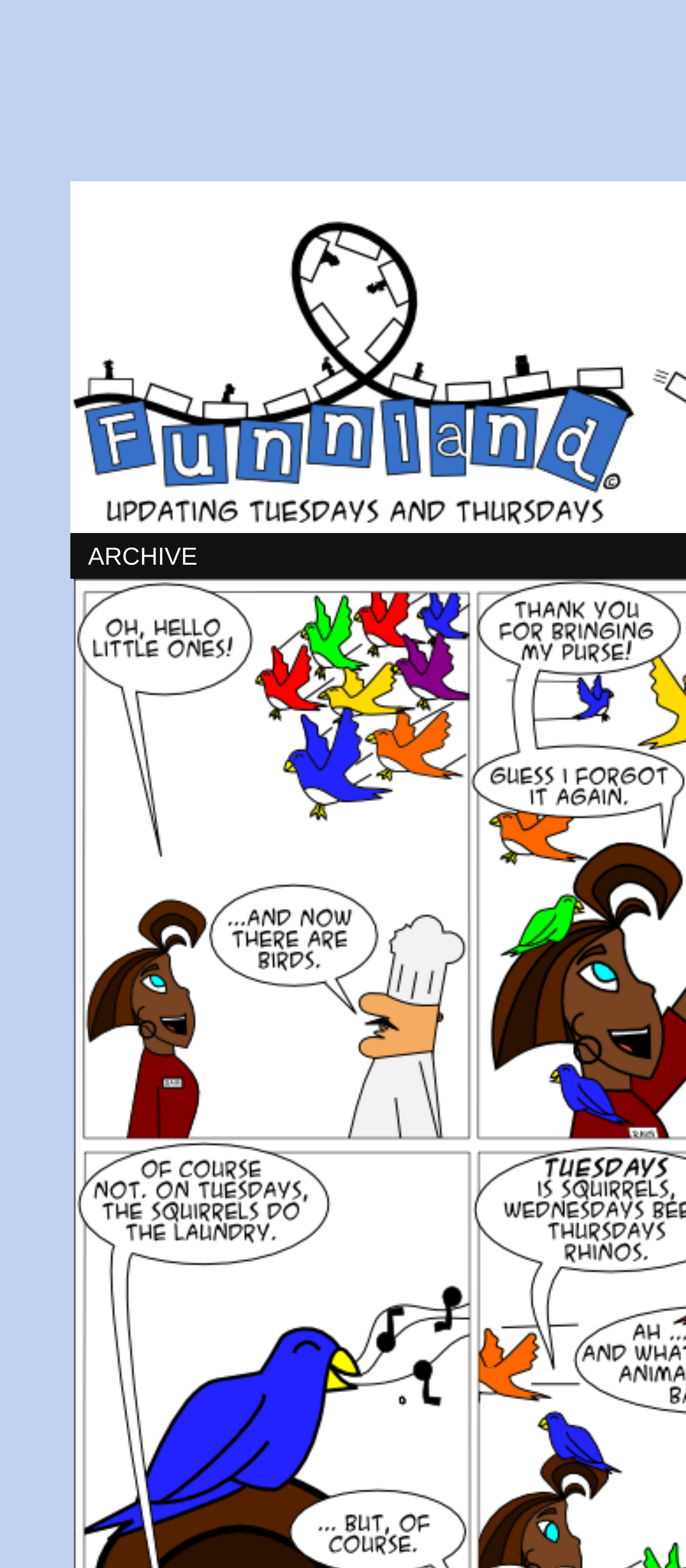Using the webpage screenshot and the element description Archive, determine the bounding box coordinates. Specify the coordinates in the format (top-left x, top-left y, bottom-right x, bottom-right y) with values ranging from 0 to 1.

[0.103, 0.34, 0.313, 0.369]